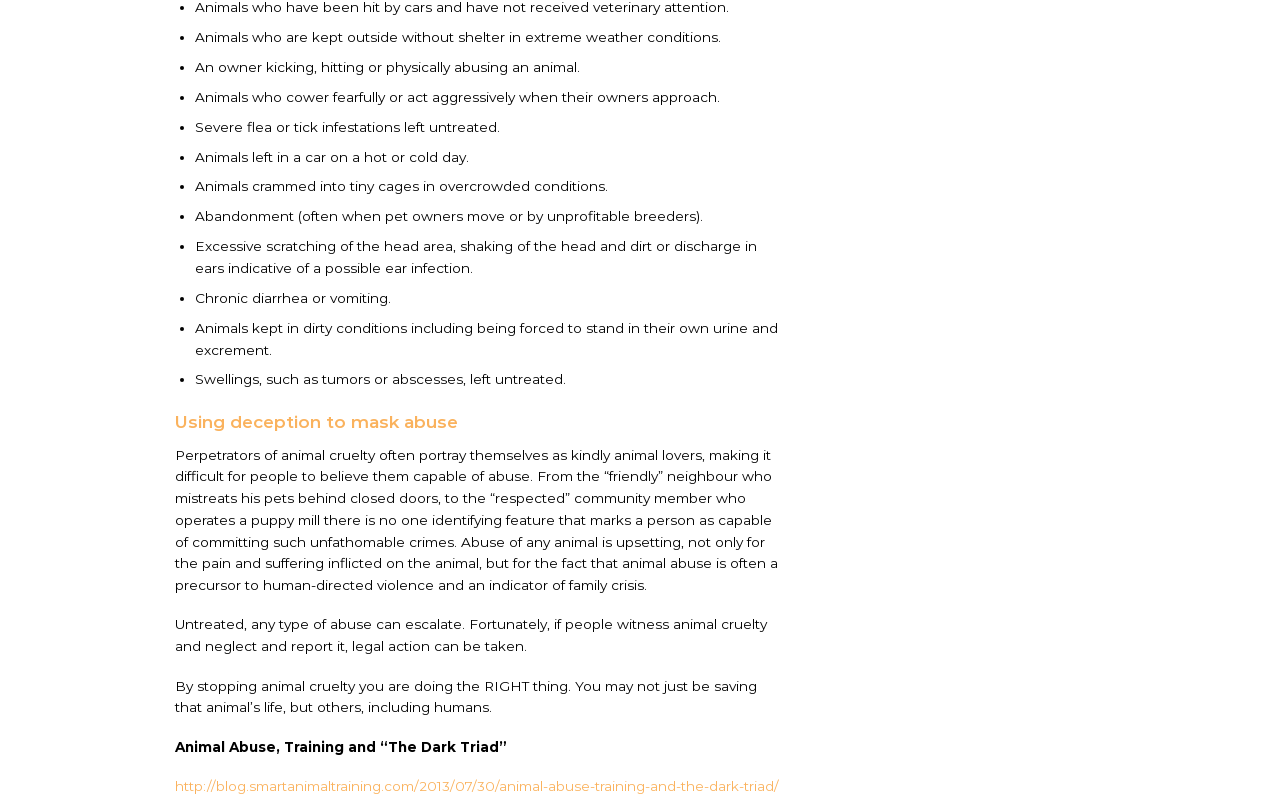What is the topic of the linked article?
From the details in the image, answer the question comprehensively.

The linked article, accessible through the link 'http://blog.smartanimaltraining.com/2013/07/30/animal-abuse-training-and-the-dark-triad/', appears to discuss the topic of animal abuse and its relation to training, as well as the concept of 'The Dark Triad'.